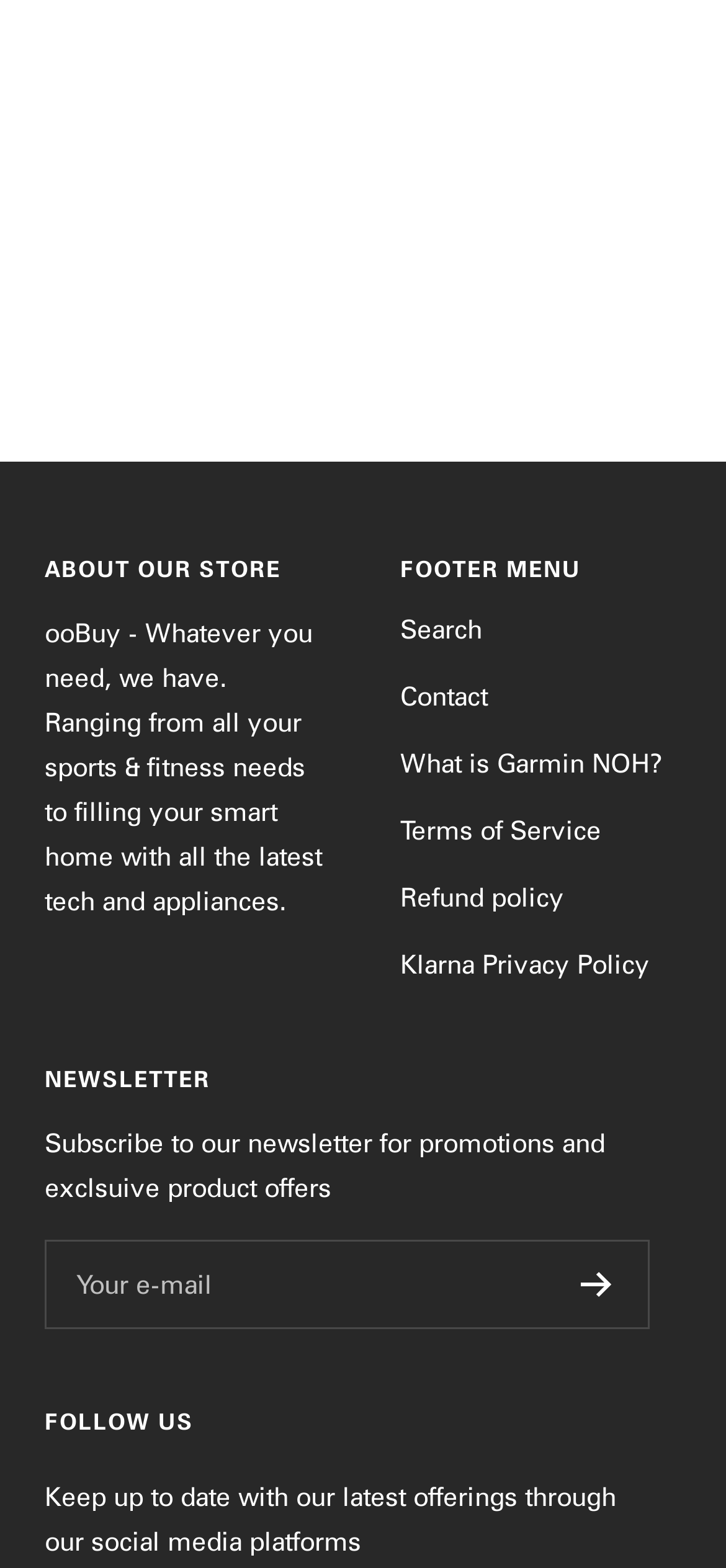Observe the image and answer the following question in detail: What is the sale price of the product?

The sale price of the product can be found next to the 'Sale price' text, which is ¥71.00.